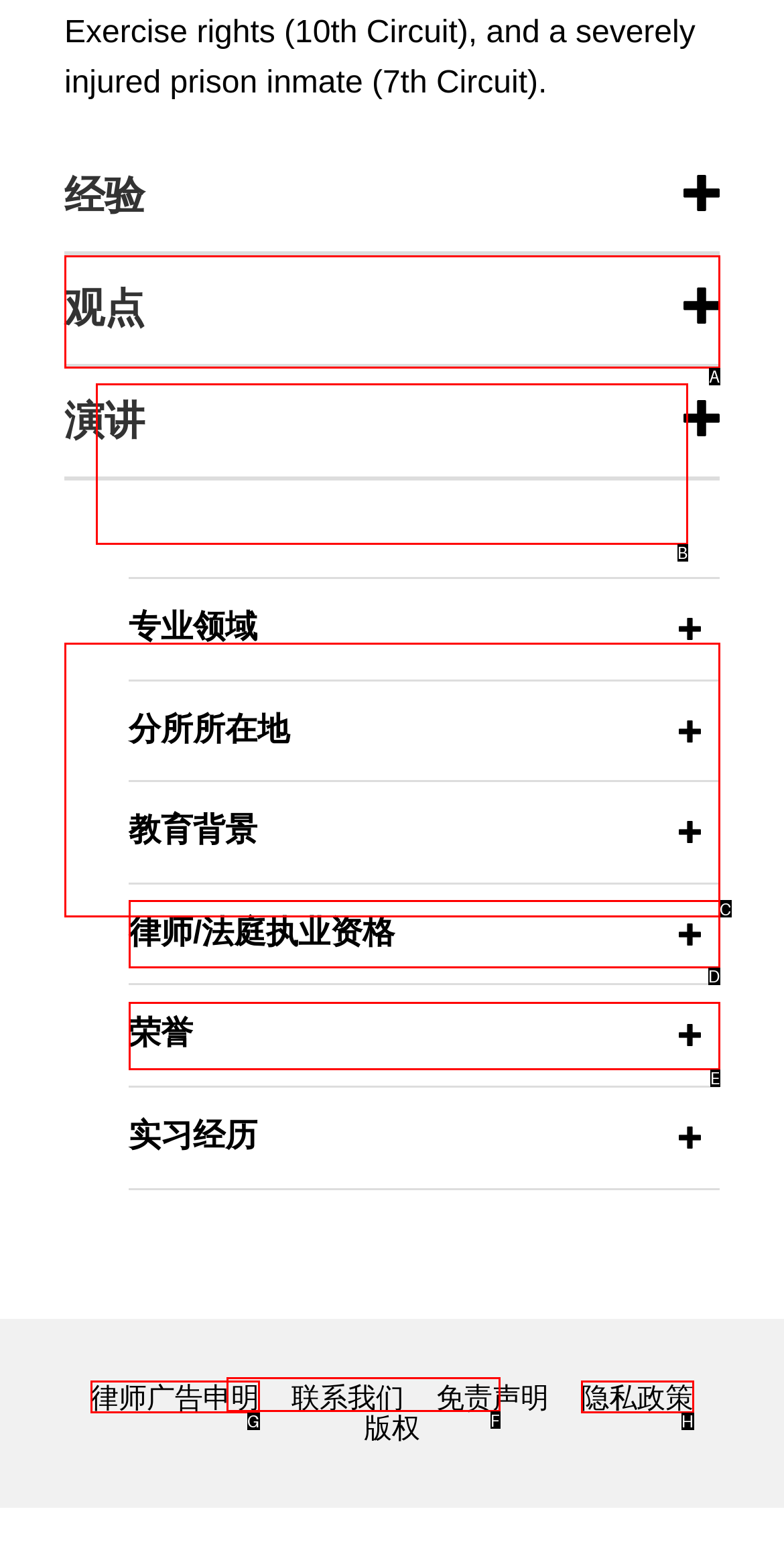Look at the highlighted elements in the screenshot and tell me which letter corresponds to the task: Read the article about Chevron securing significant wins in paraquat multidistrict litigation.

B